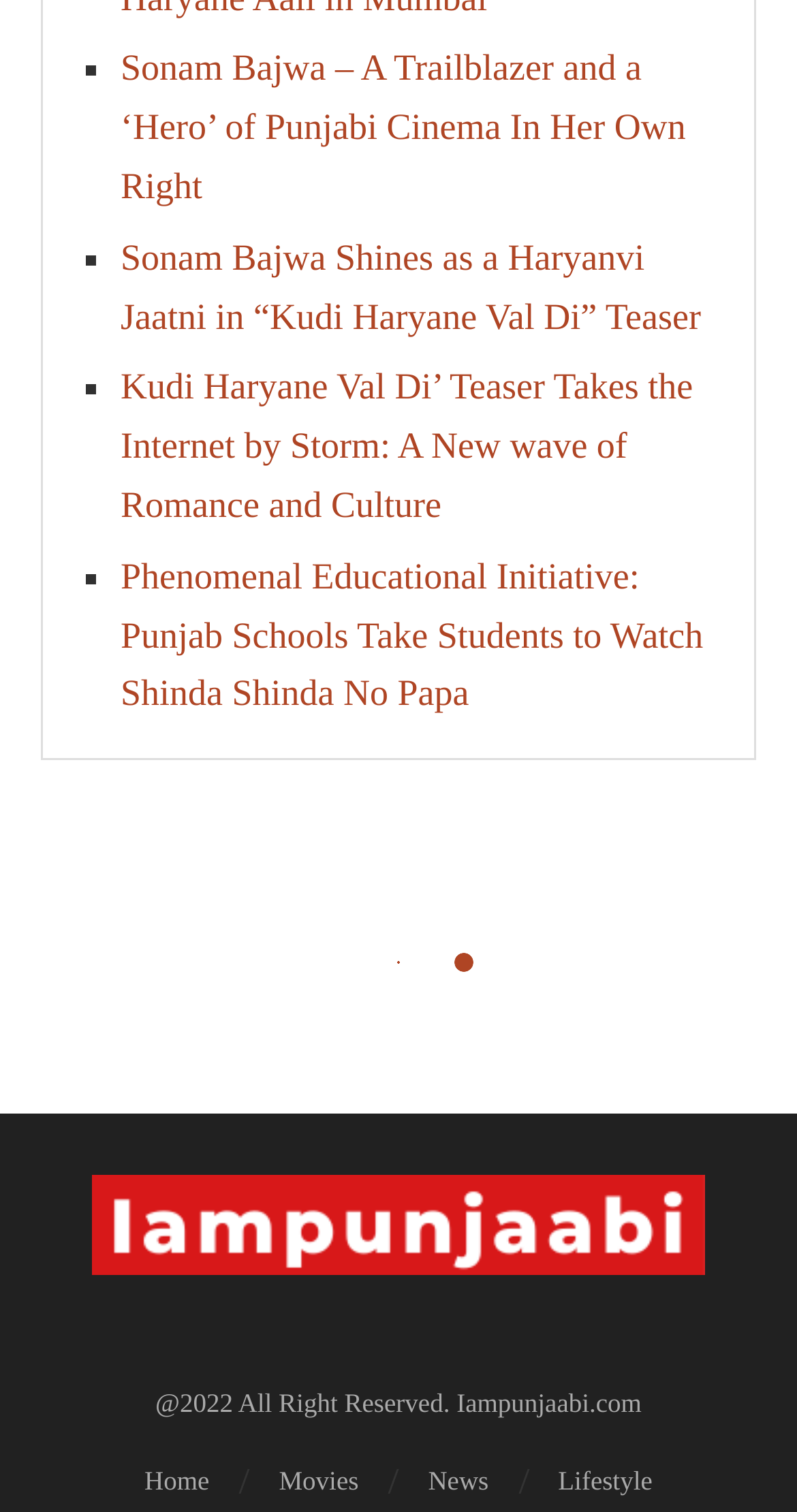Kindly respond to the following question with a single word or a brief phrase: 
How many links are there in the list?

4